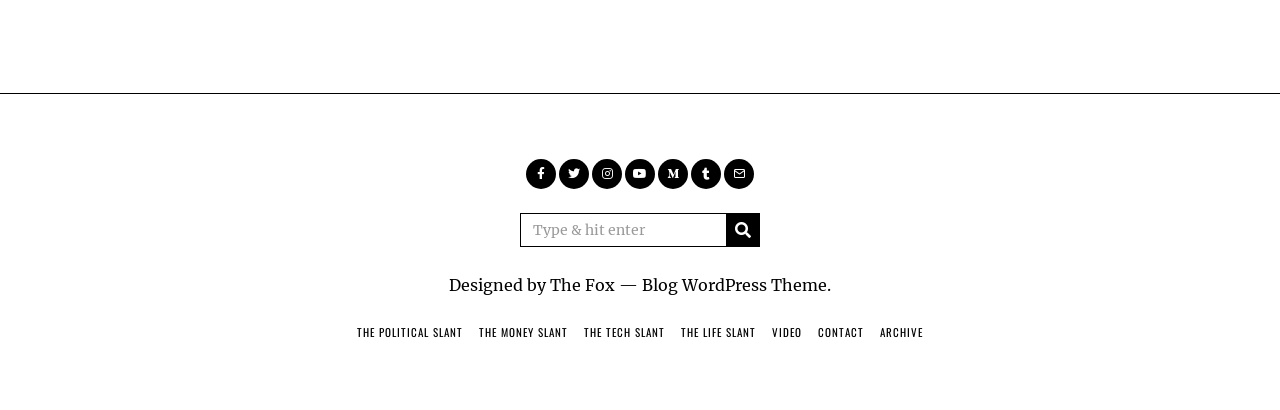Can you specify the bounding box coordinates for the region that should be clicked to fulfill this instruction: "read Blog WordPress Theme".

[0.502, 0.67, 0.646, 0.719]